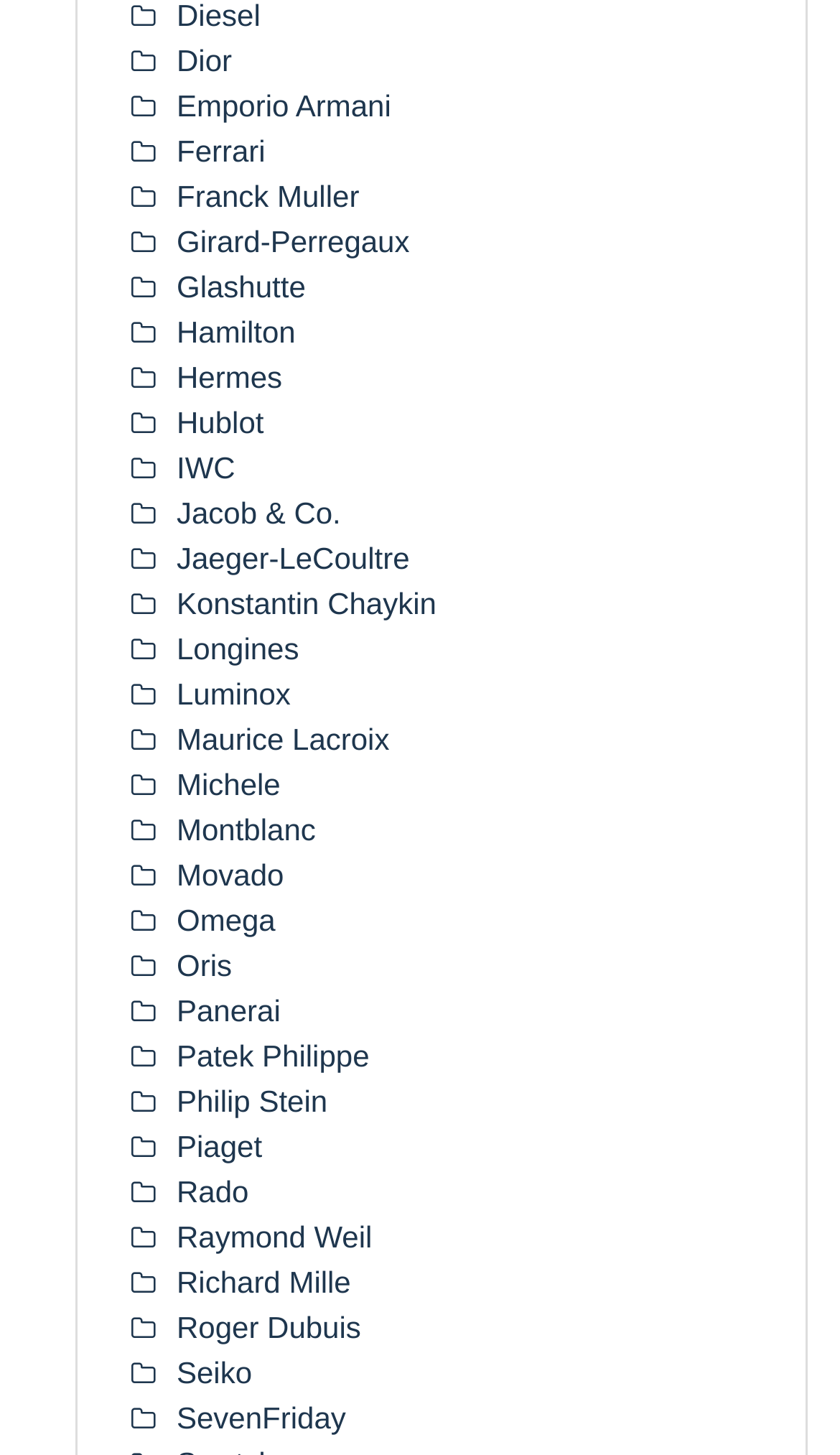Determine the bounding box coordinates of the UI element described below. Use the format (top-left x, top-left y, bottom-right x, bottom-right y) with floating point numbers between 0 and 1: Jacob & Co.

[0.21, 0.34, 0.406, 0.364]